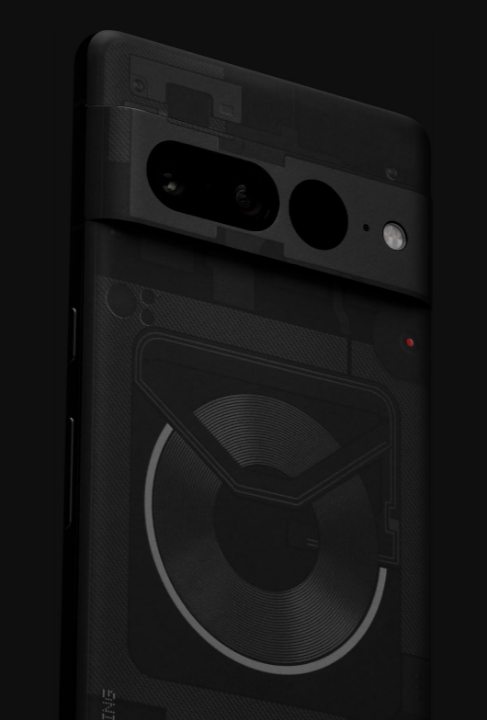Generate an elaborate caption that covers all aspects of the image.

This image showcases a sleek, modern smartphone with a distinctive matte black finish. The back of the device features an intricate design that resembles a stylized vinyl record, lending a touch of retro aesthetic to its contemporary form. Prominent on the top section are the camera and sensor modules, highlighted by a unique layout, including a circular lens, a smaller auxiliary lens, and an LED flash positioned nearby. The overall design emphasizes minimalism, with clean lines and a subtle texture that enhances its elegance. This innovative phone merges functionality with artistic flair, appealing to both tech enthusiasts and design aficionados alike.